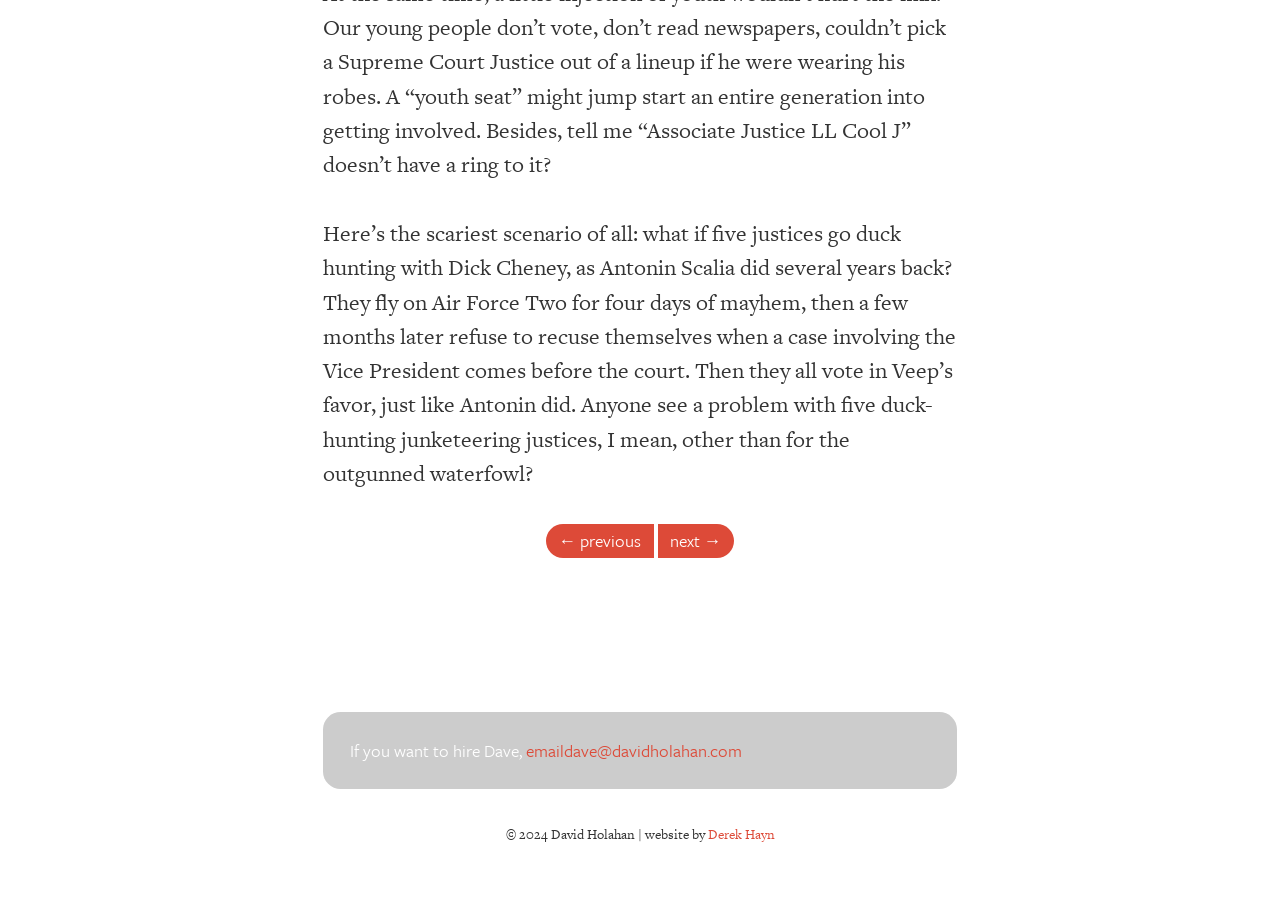Given the webpage screenshot, identify the bounding box of the UI element that matches this description: "Derek Hayn".

[0.553, 0.915, 0.605, 0.936]